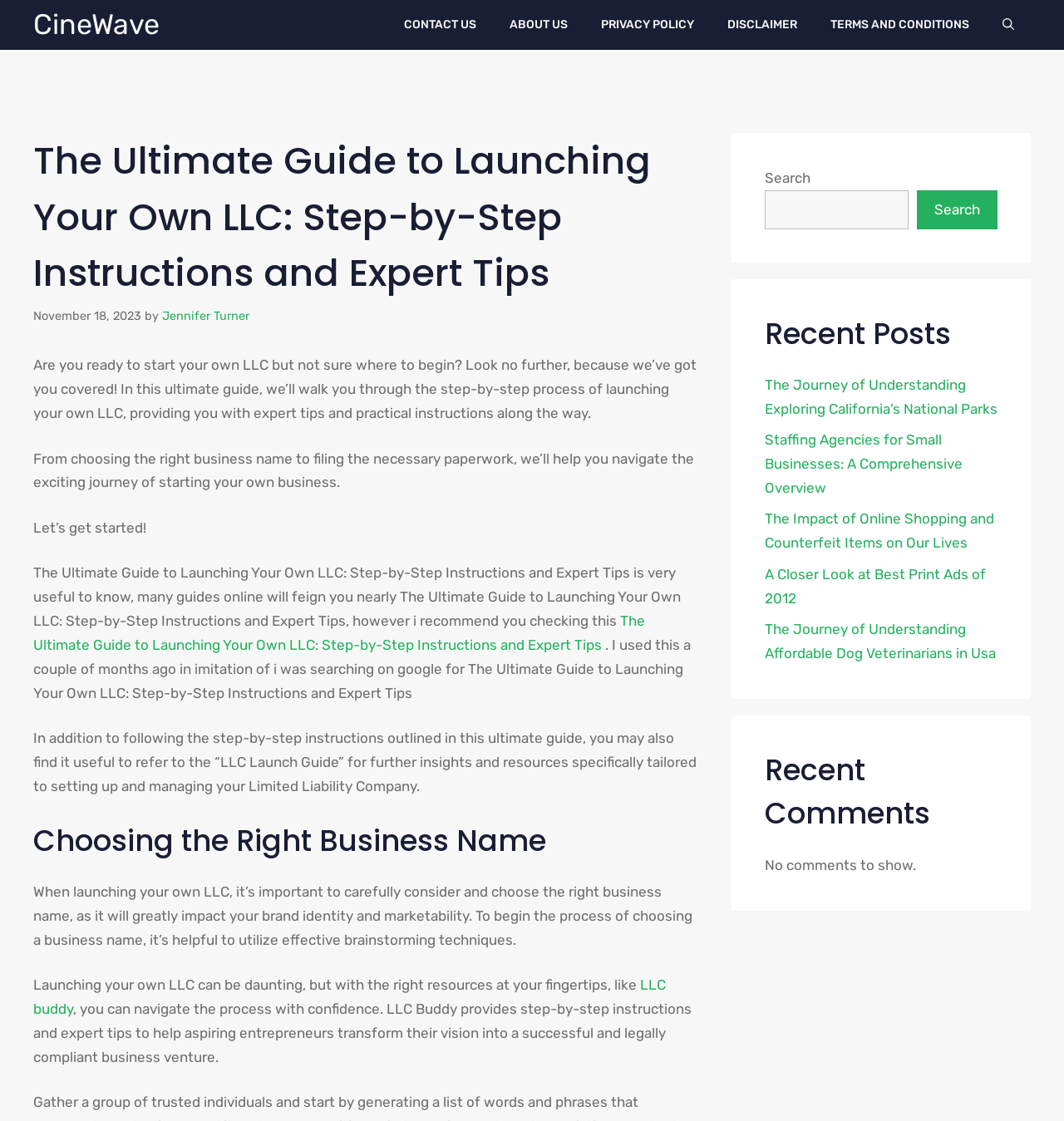Based on the element description: "name="submit" value="Submit"", identify the UI element and provide its bounding box coordinates. Use four float numbers between 0 and 1, [left, top, right, bottom].

None